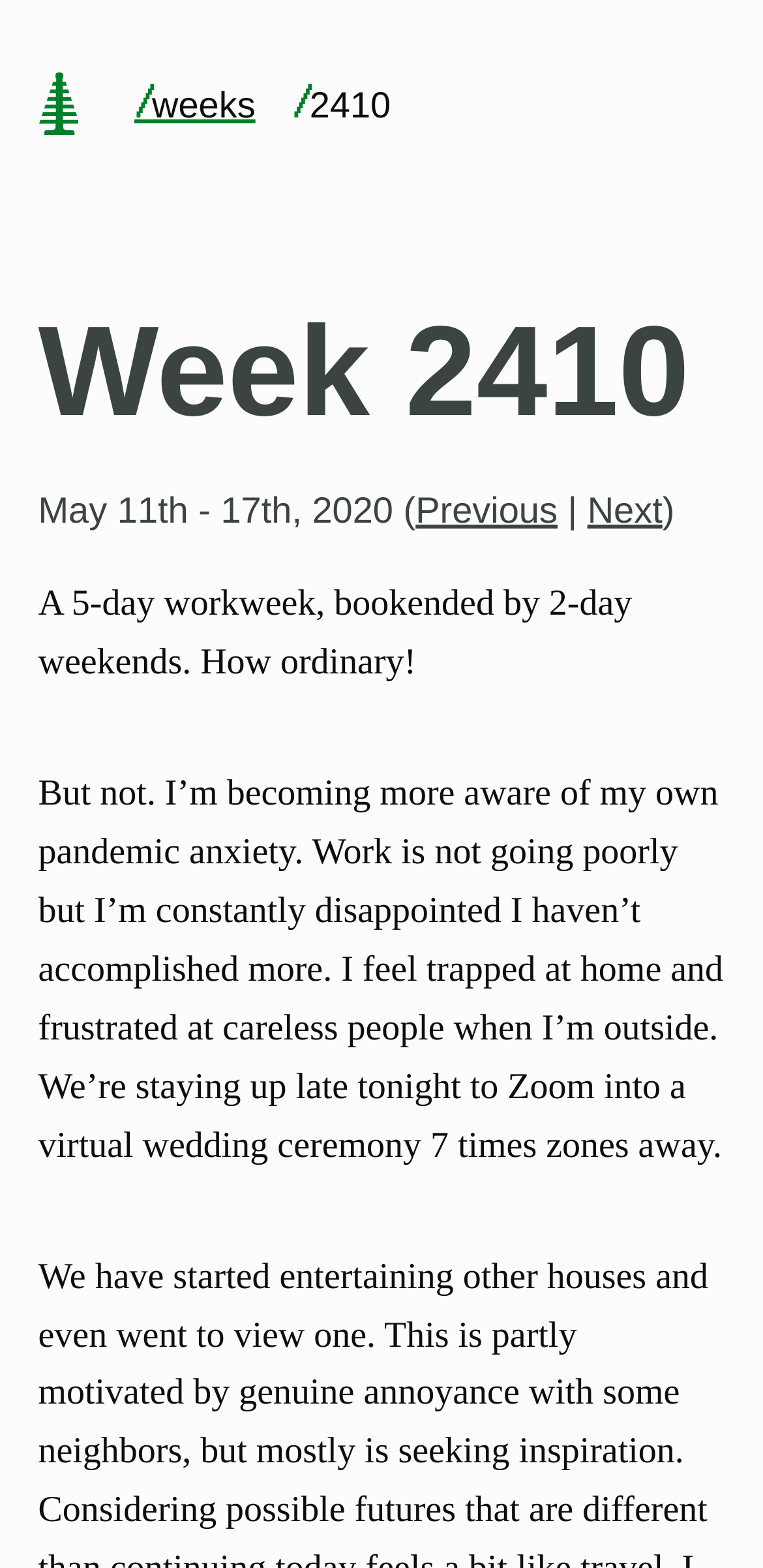Please predict the bounding box coordinates (top-left x, top-left y, bottom-right x, bottom-right y) for the UI element in the screenshot that fits the description: Next

[0.758, 0.312, 0.88, 0.338]